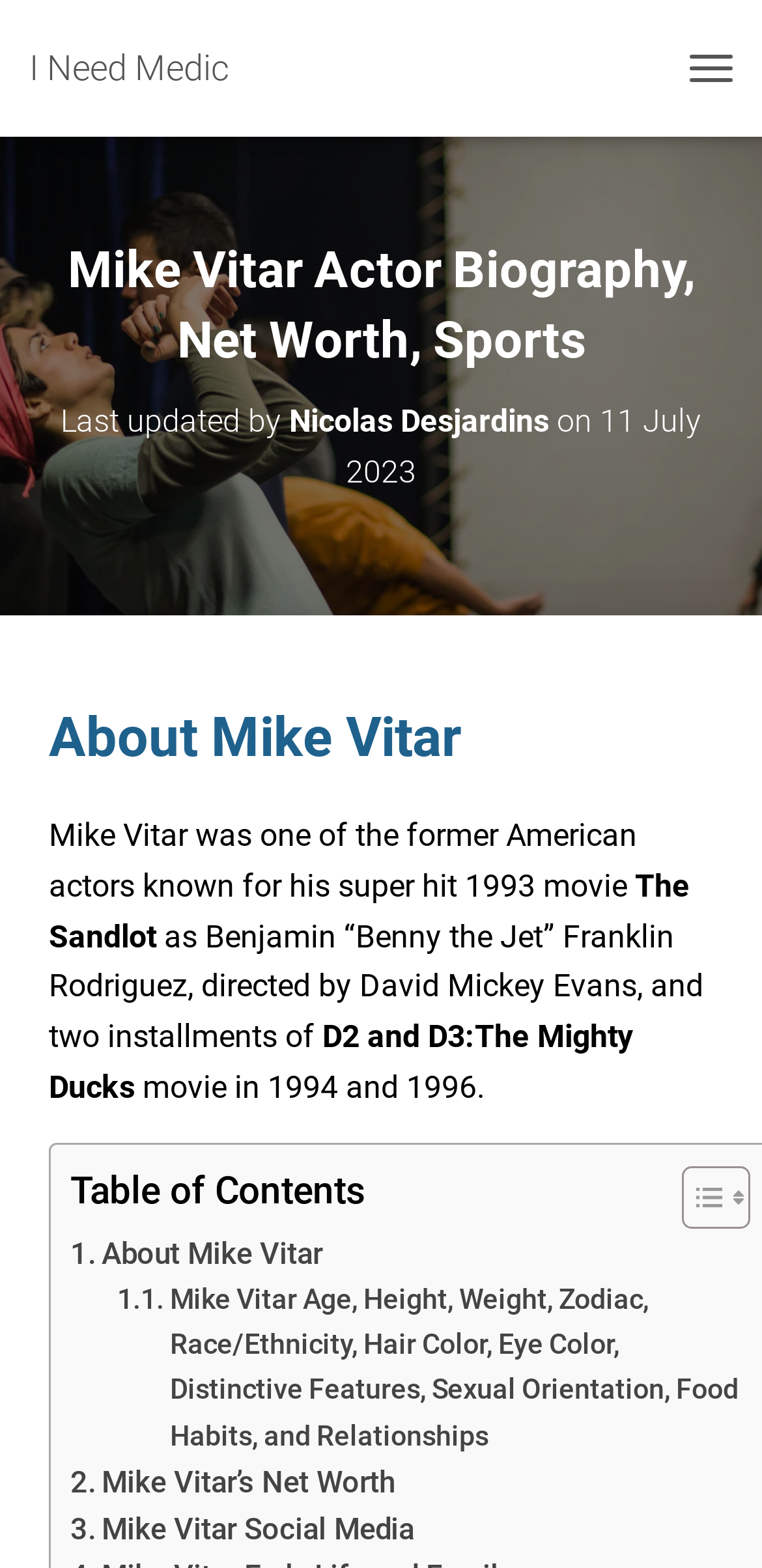Identify and provide the text of the main header on the webpage.

Mike Vitar Actor Biography, Net Worth, Sports